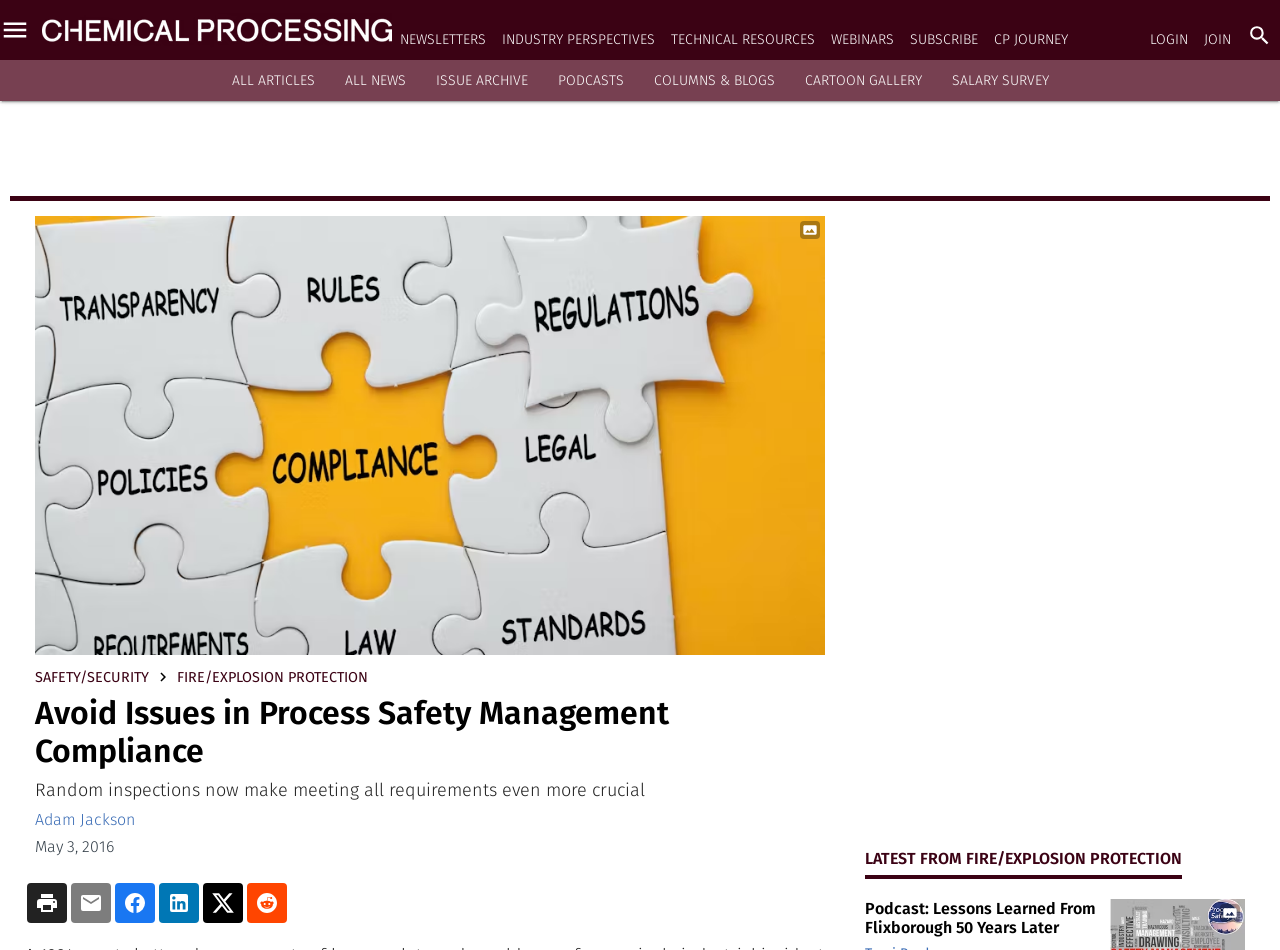Please provide a one-word or short phrase answer to the question:
What is the author of the article?

Adam Jackson